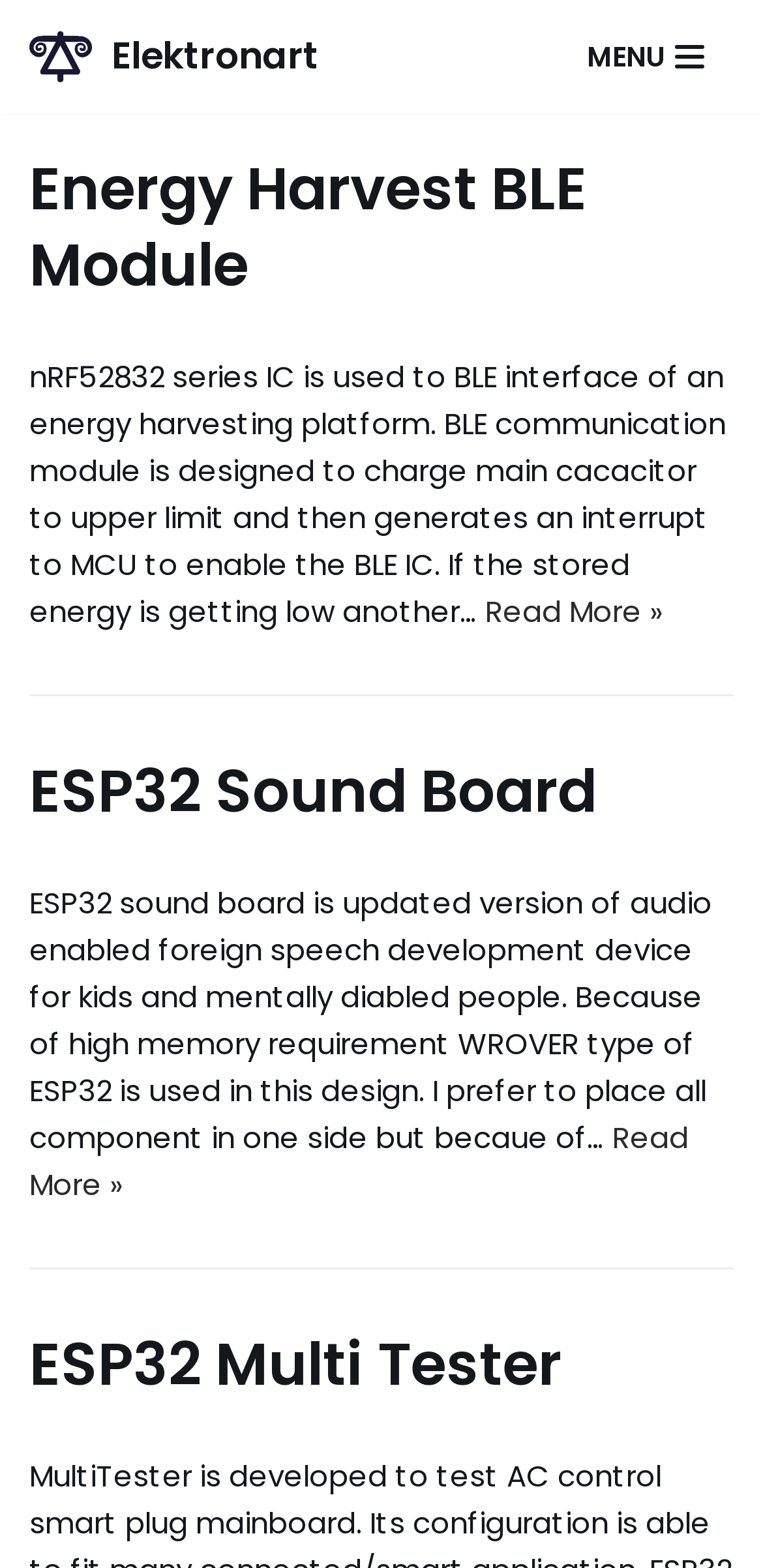Could you indicate the bounding box coordinates of the region to click in order to complete this instruction: "Follow us on Facebook".

None